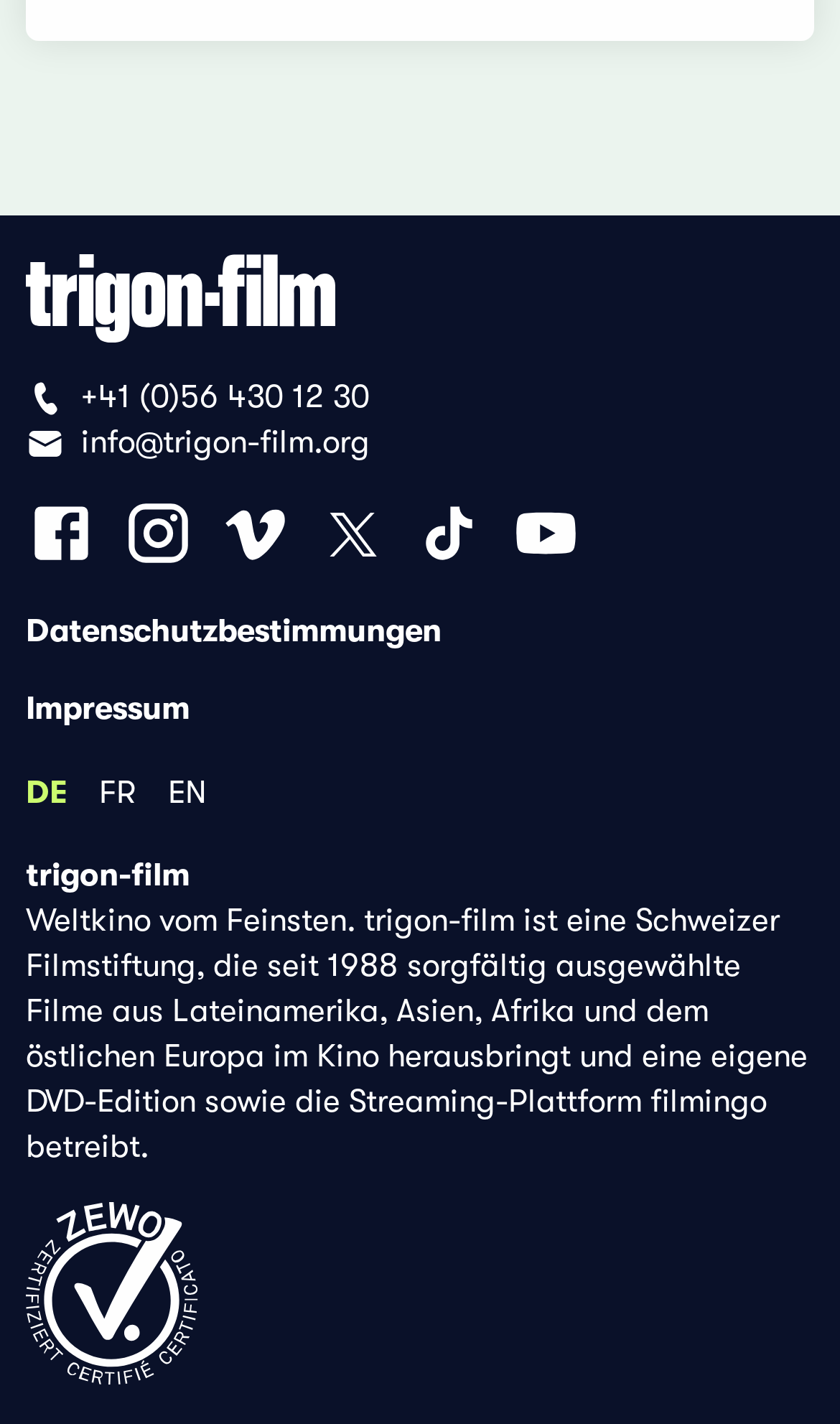What is the phone number of trigon-film?
Your answer should be a single word or phrase derived from the screenshot.

+41 (0)56 430 12 30